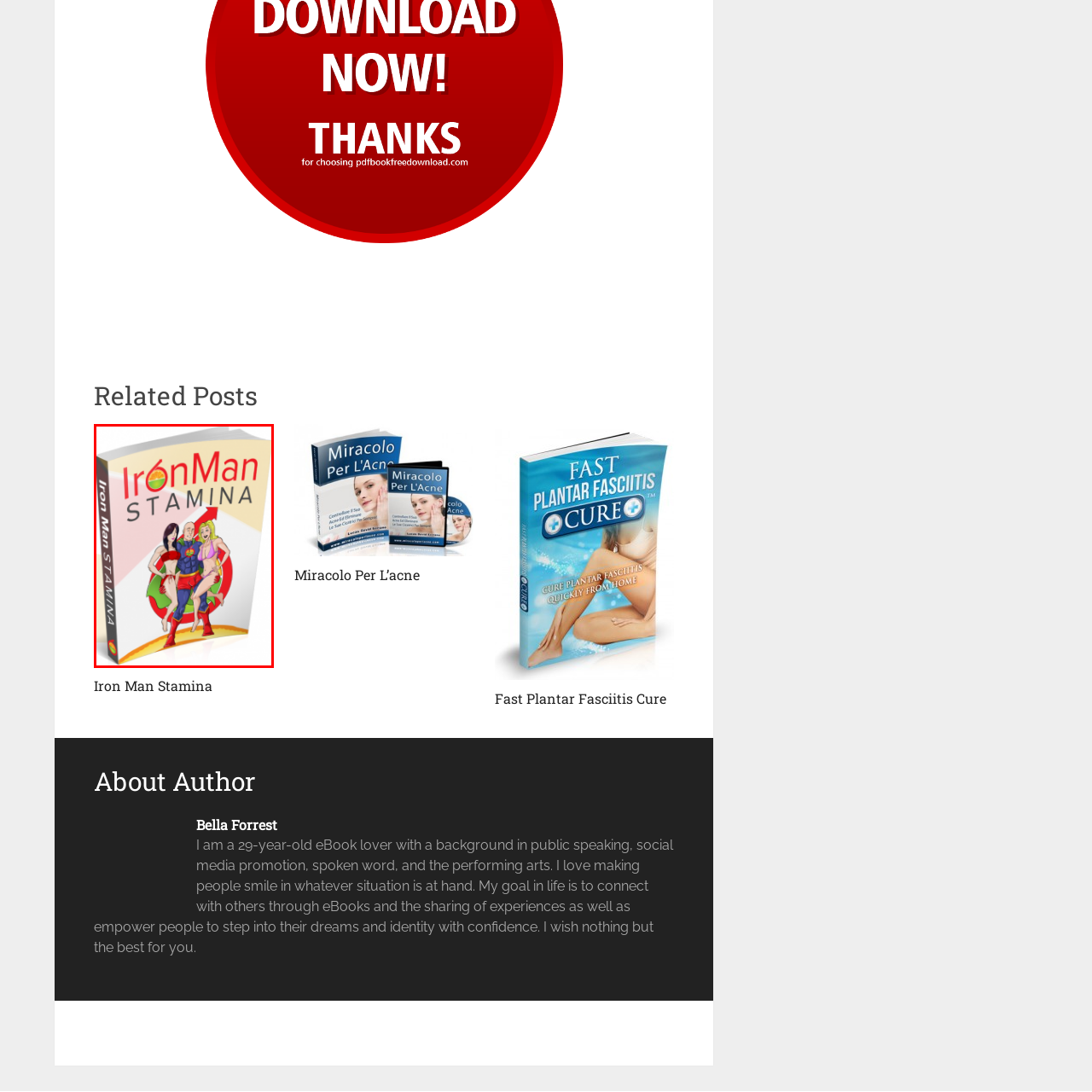Inspect the section highlighted in the red box, What is the background color of the e-cover? 
Answer using a single word or phrase.

Vibrant green